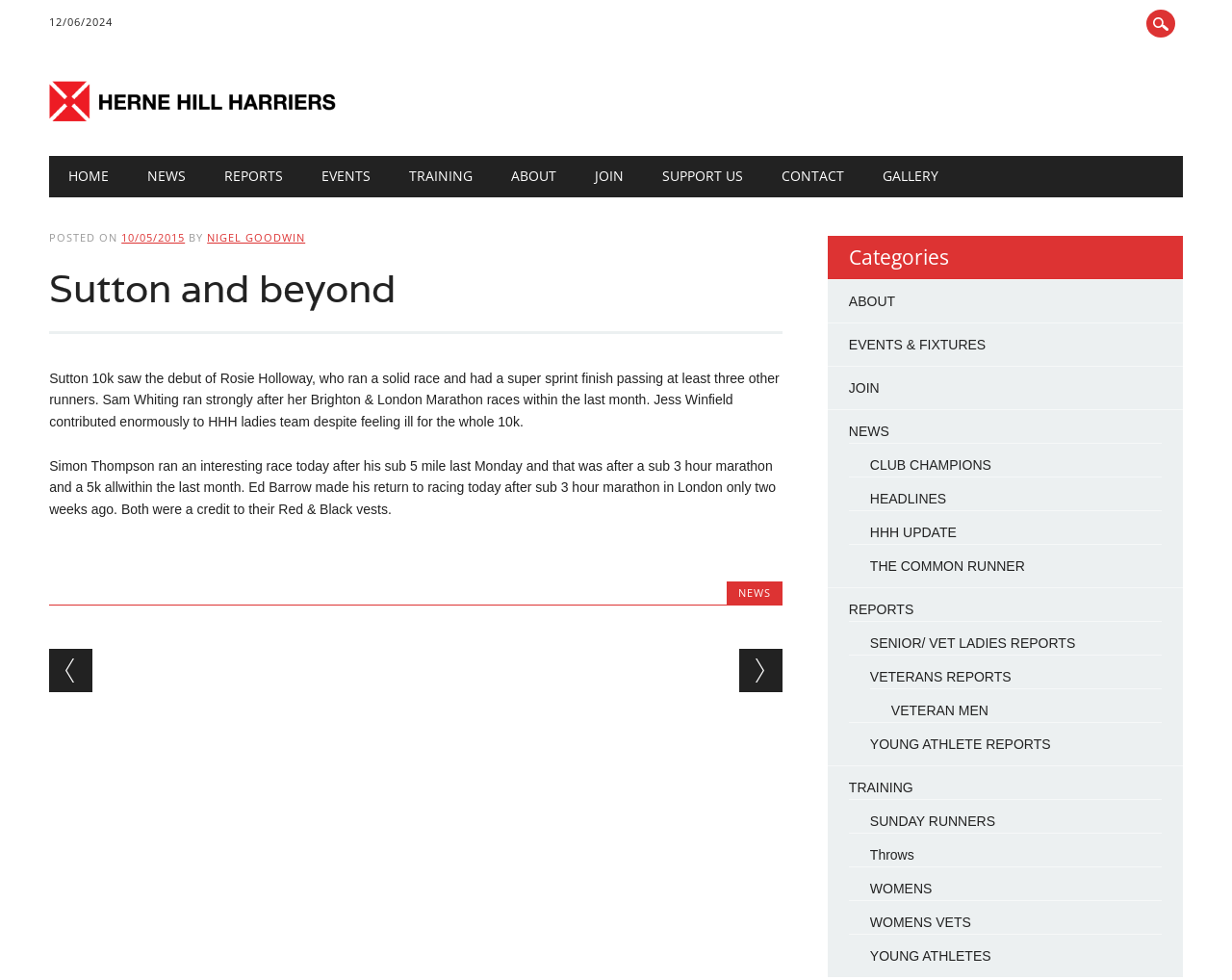What is the name of the running club mentioned on the webpage?
Using the screenshot, give a one-word or short phrase answer.

Herne Hill Harriers